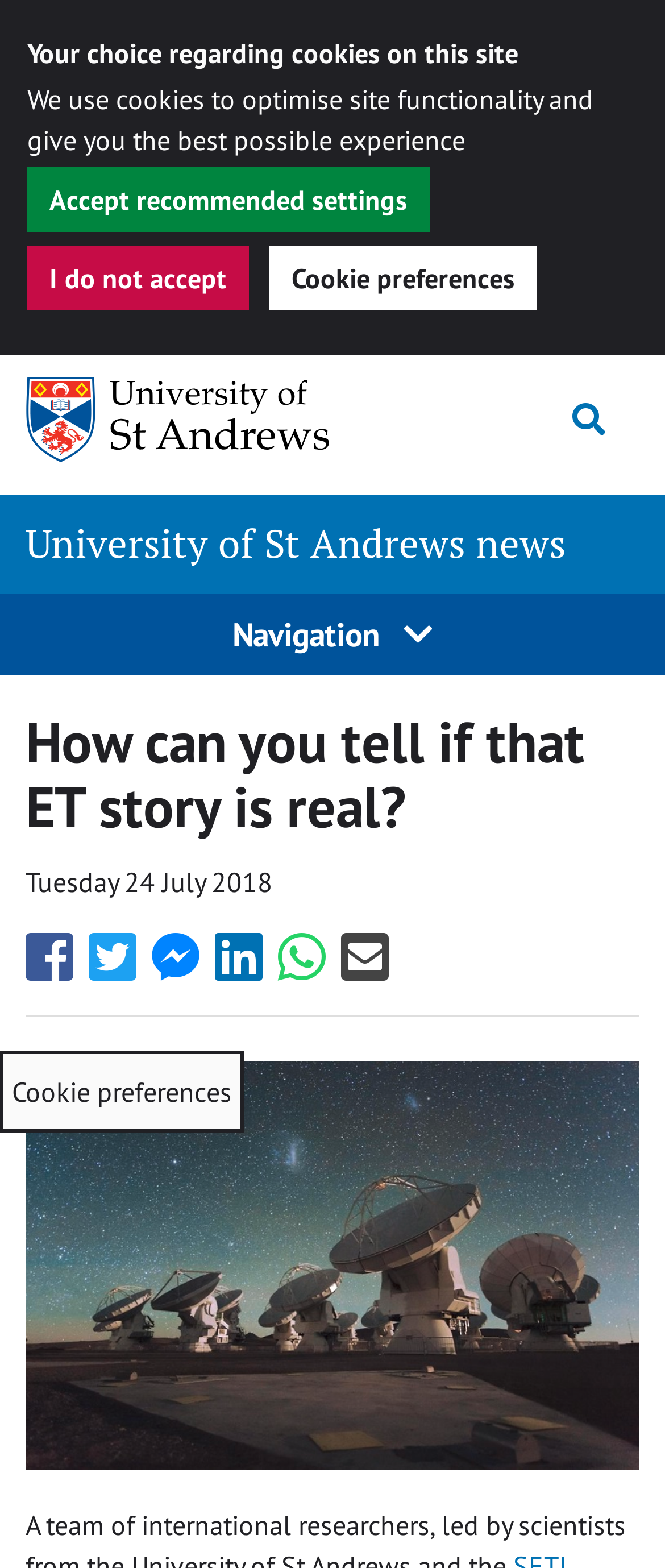Utilize the information from the image to answer the question in detail:
What is the name of the university?

I found the answer by looking at the link element with the text 'University of St Andrews' which is located at the top of the webpage.